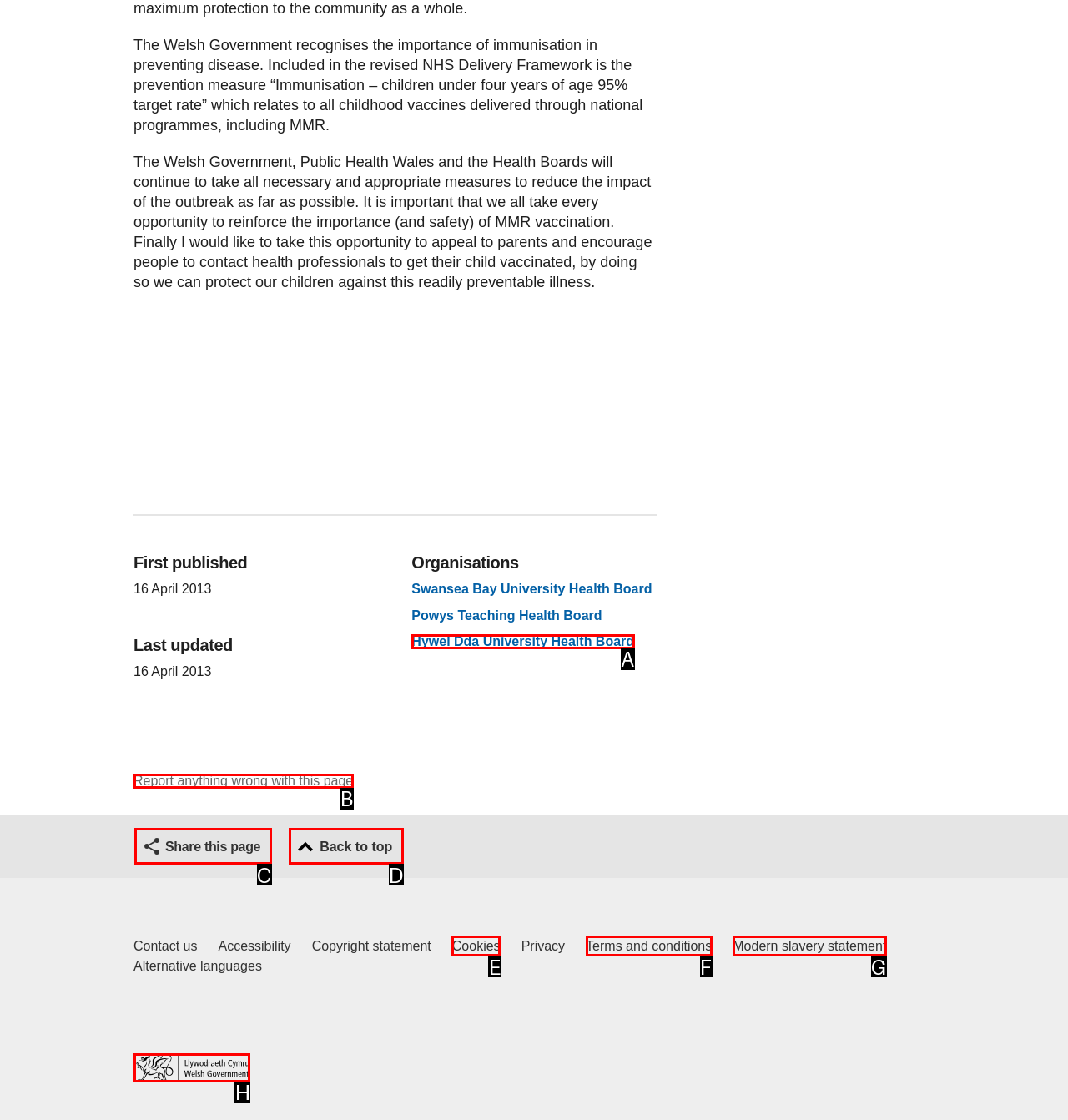Choose the HTML element to click for this instruction: Go to home page Answer with the letter of the correct choice from the given options.

H